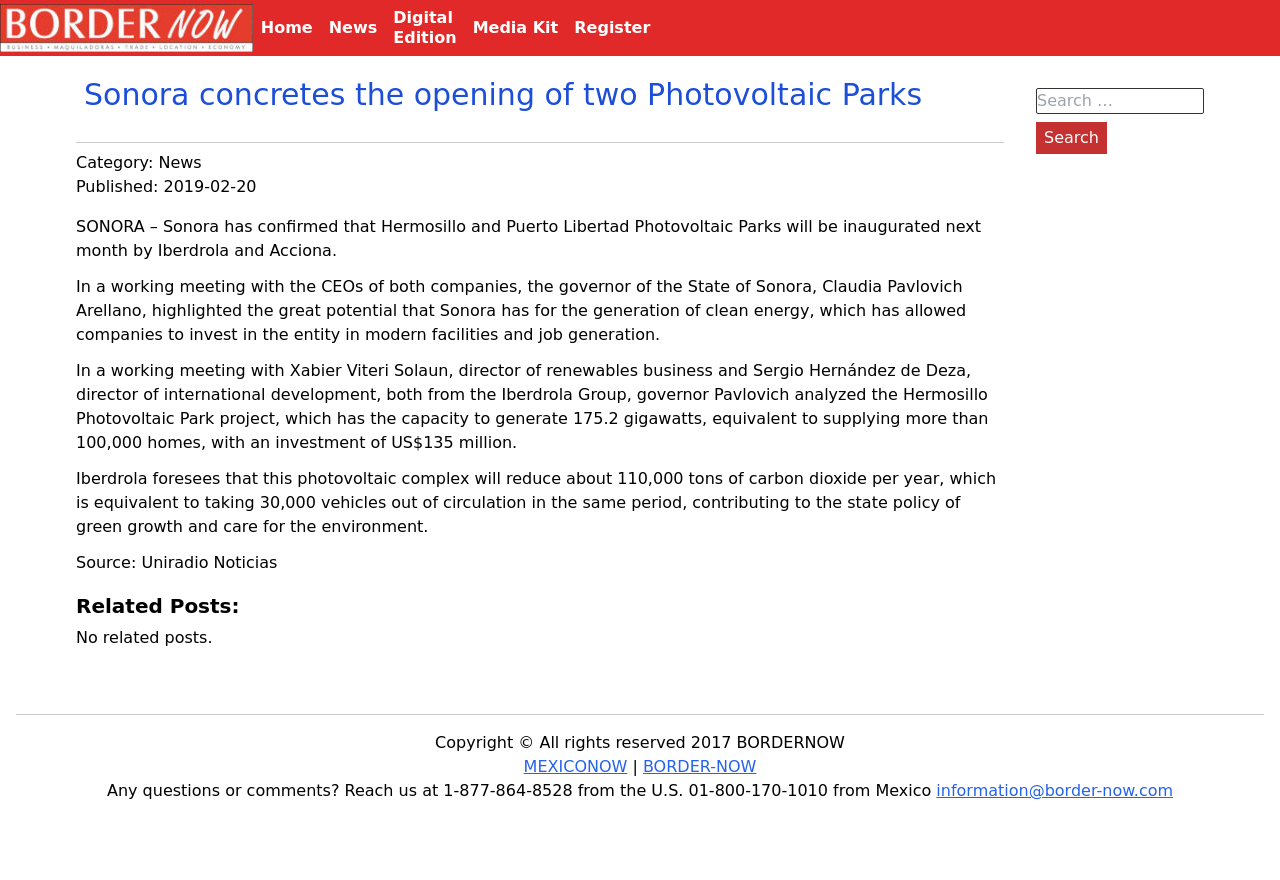For the following element description, predict the bounding box coordinates in the format (top-left x, top-left y, bottom-right x, bottom-right y). All values should be floating point numbers between 0 and 1. Description: <img src="http://www.border-now.com/images/logo.jpg" alt="Border-Now">

[0.0, 0.004, 0.197, 0.059]